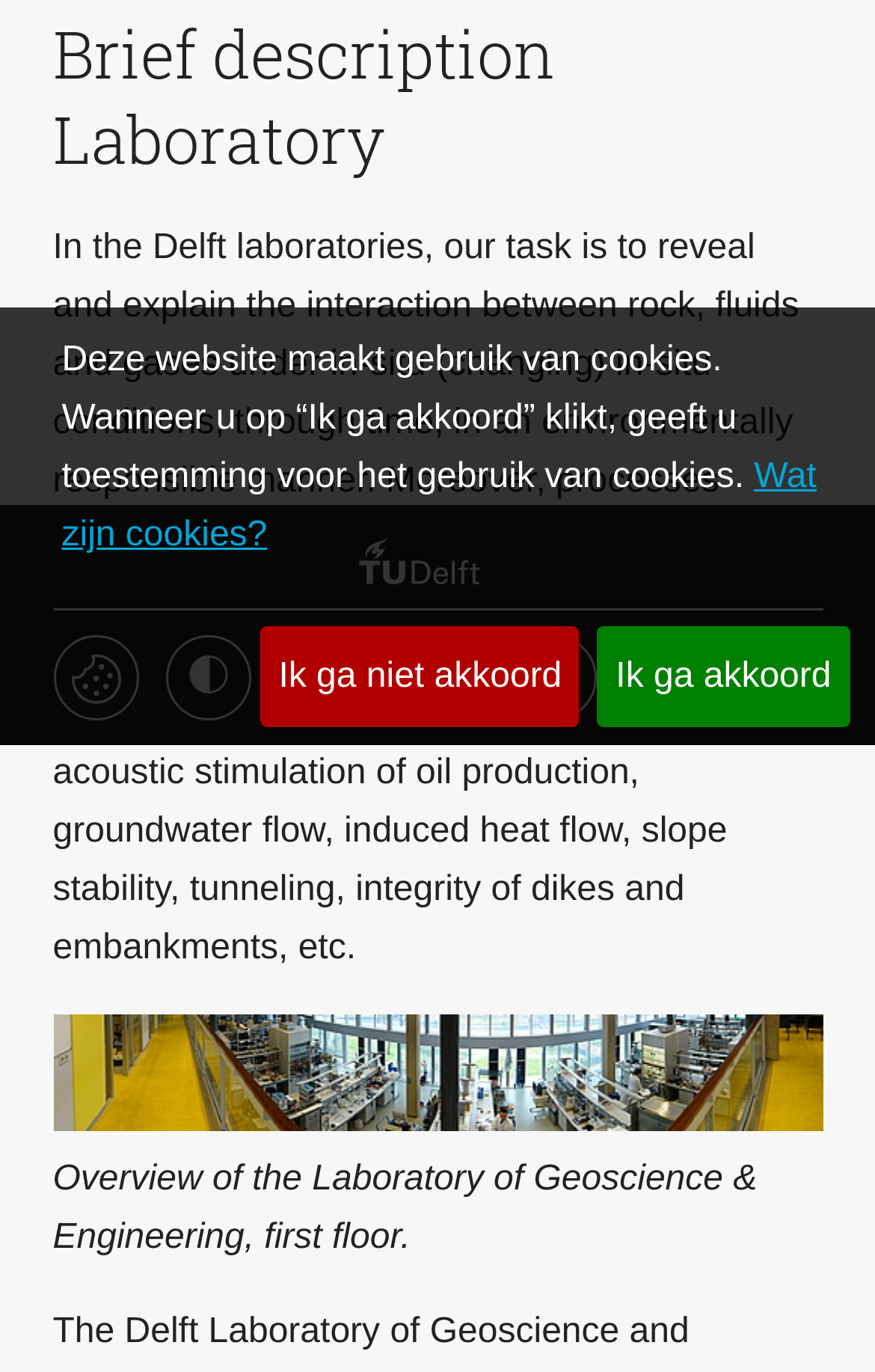Give the bounding box coordinates for the element described as: "Ik ga niet akkoord".

[0.298, 0.457, 0.663, 0.53]